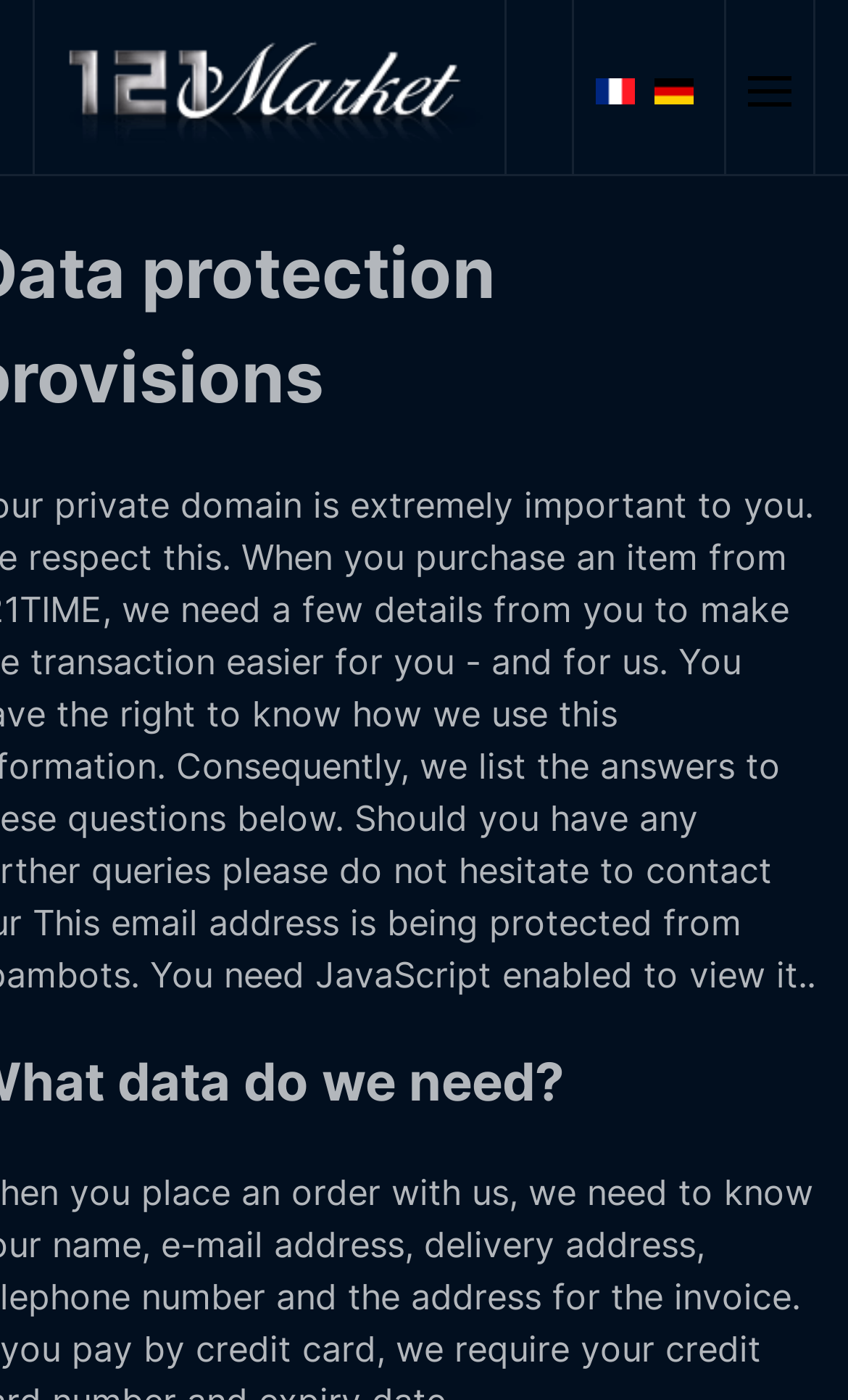How many language options are available?
Please answer the question with as much detail and depth as you can.

I counted the number of language links available at the top of the webpage, which are 'Français', 'Deutsch', and assumed there is an English option as well, making a total of 3 language options.